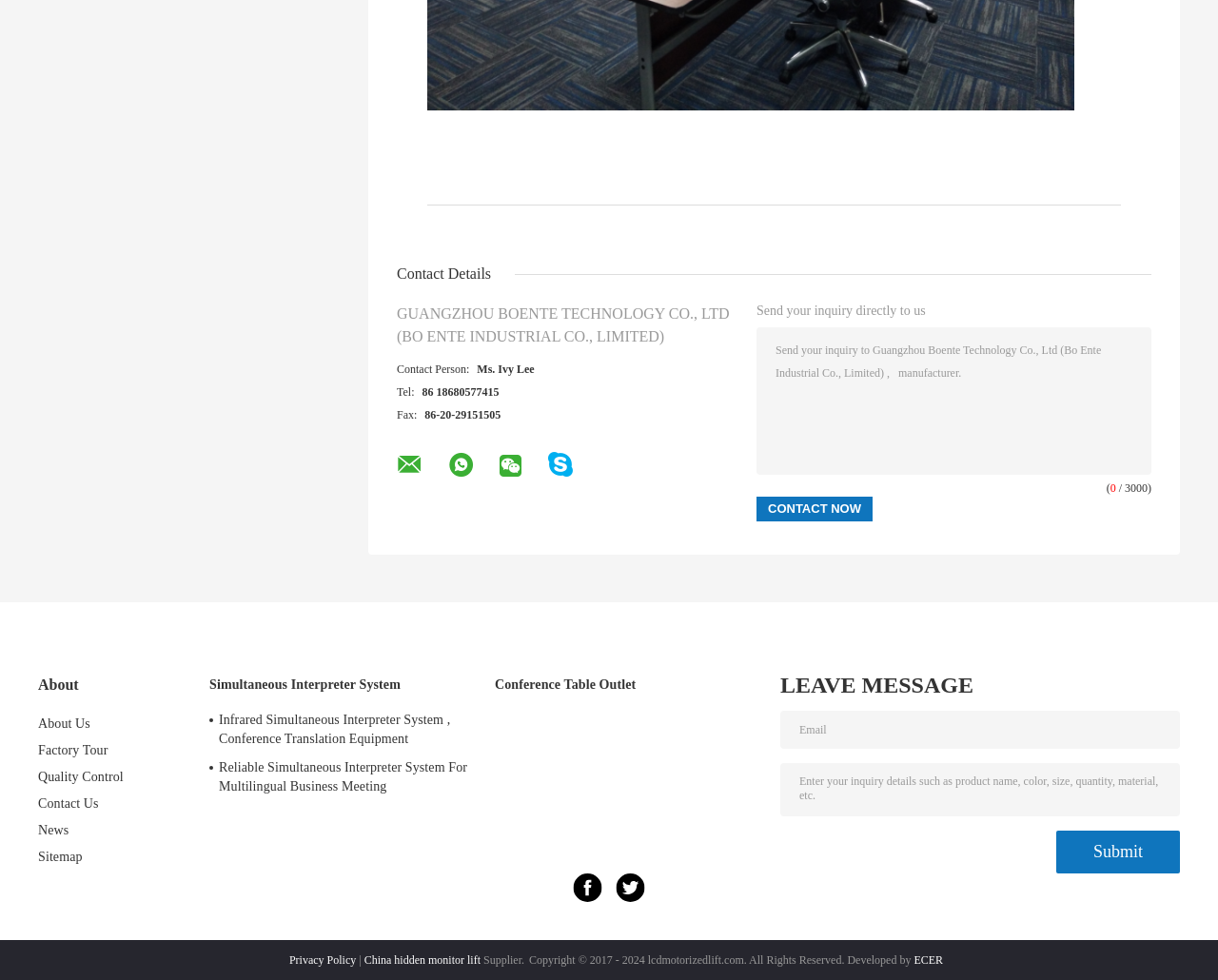Could you indicate the bounding box coordinates of the region to click in order to complete this instruction: "Click About Us".

[0.031, 0.731, 0.074, 0.745]